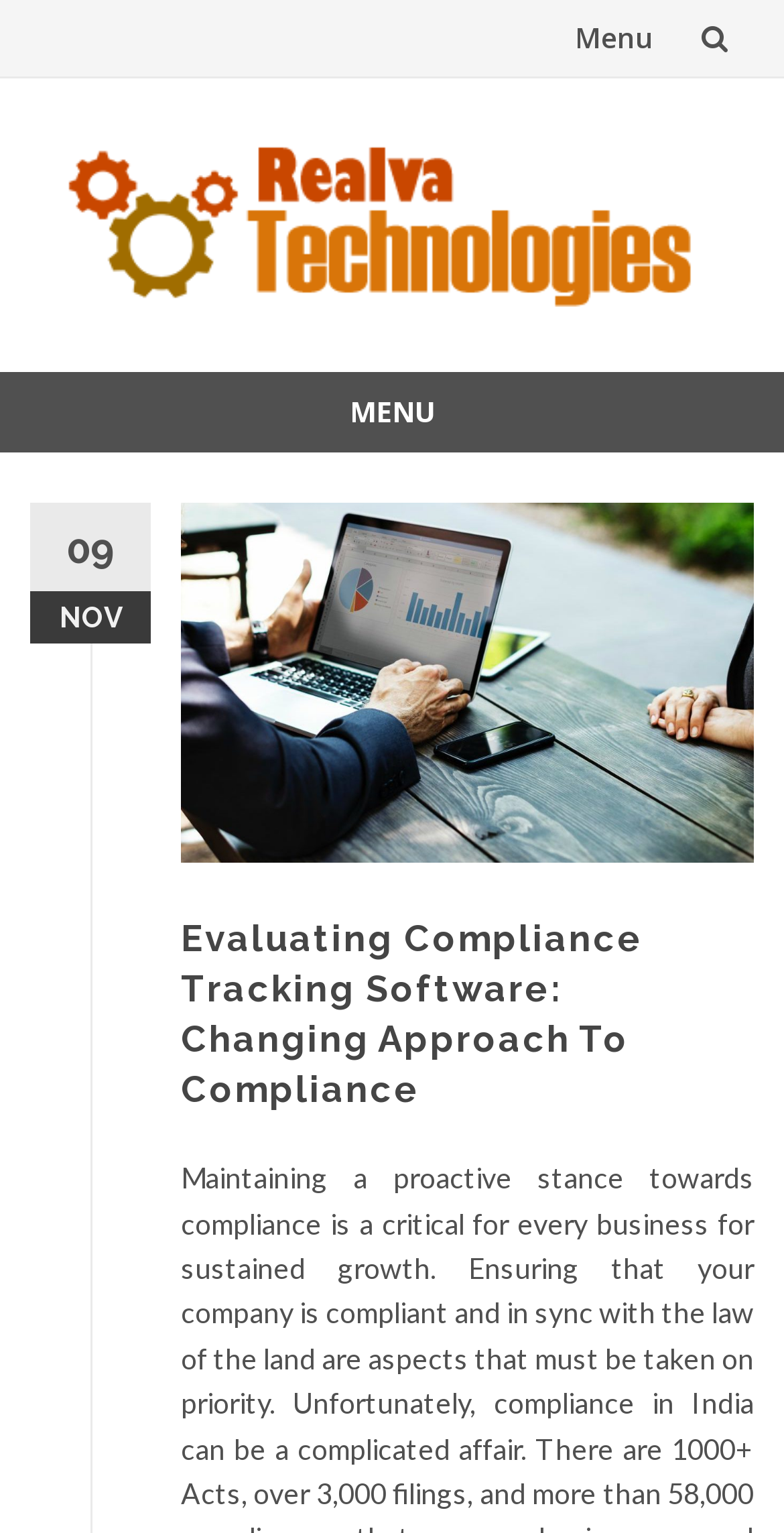Please provide a detailed answer to the question below by examining the image:
What is the main topic of the webpage?

I found the main topic of the webpage by looking at the heading 'Evaluating Compliance Tracking Software: Changing Approach To Compliance' which indicates that the webpage is discussing compliance tracking software and its approach to compliance.